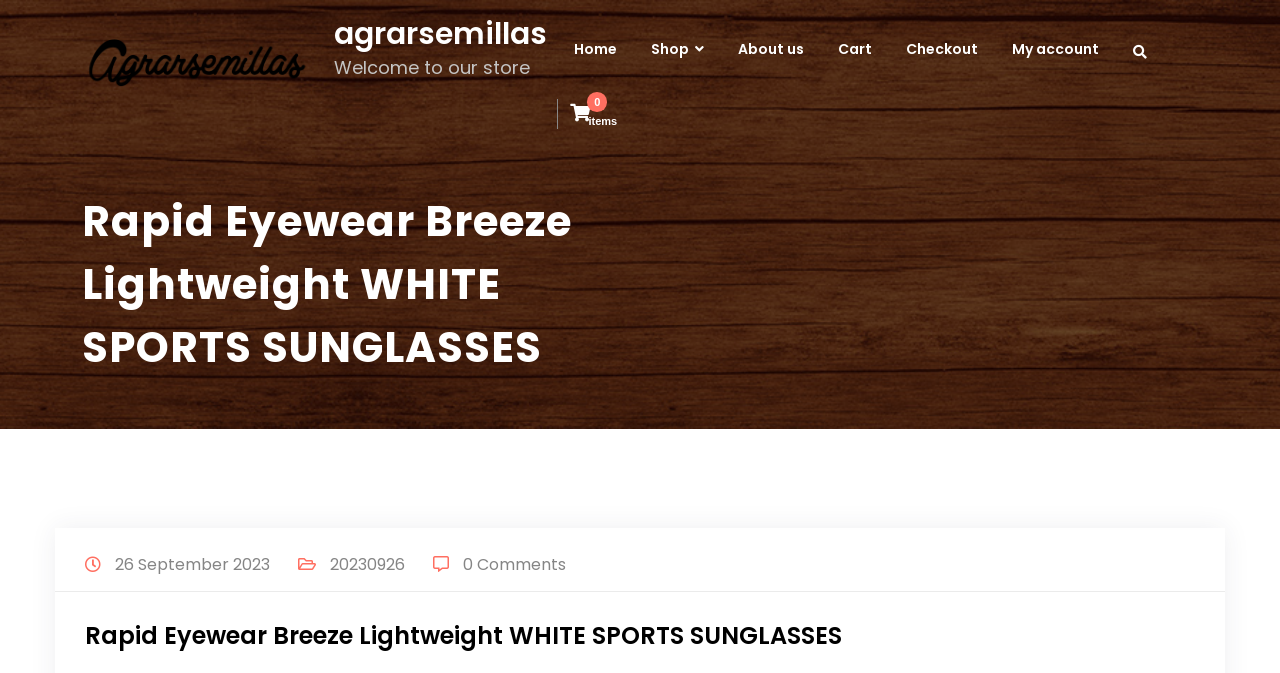Give a complete and precise description of the webpage's appearance.

The webpage is an e-commerce product page for the Rapid Eyewear Breeze Lightweight WHITE SPORTS SUNGLASSES. At the top left, there is a logo with a link to the website's homepage, accompanied by a small image. Next to the logo, there is a heading with the website's name.

Below the logo, there is a navigation menu with links to various sections of the website, including Home, Shop, About us, Cart, Checkout, and My account. The menu is followed by a search icon and a link to the cart with the number of items.

The main content of the page is dedicated to the product, with a large heading displaying the product name. The product name is repeated as a heading at the bottom of the page, likely serving as a breadcrumb.

On the right side of the product heading, there are three links: one displaying the date "26 September 2023", another with the date in a numerical format "20230926", and a third link showing "0 Comments". These links are likely related to the product's publication date and comments section.

At the very bottom of the page, there is a footer section with a heading that repeats the product name.